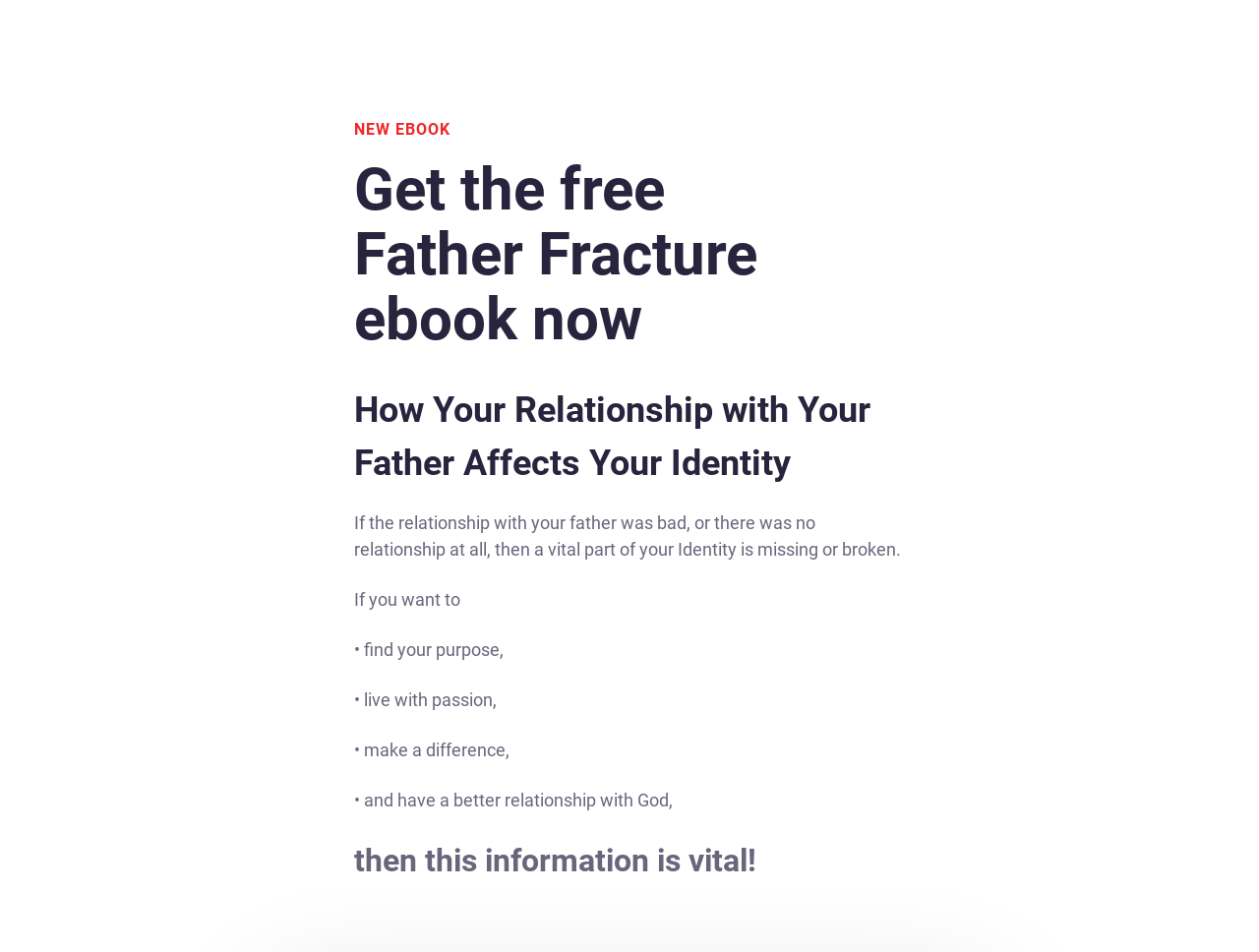What is the title of the new ebook?
Examine the webpage screenshot and provide an in-depth answer to the question.

The title of the new ebook is mentioned in the heading 'Get the free Father Fracture ebook now' which is a prominent element on the webpage.